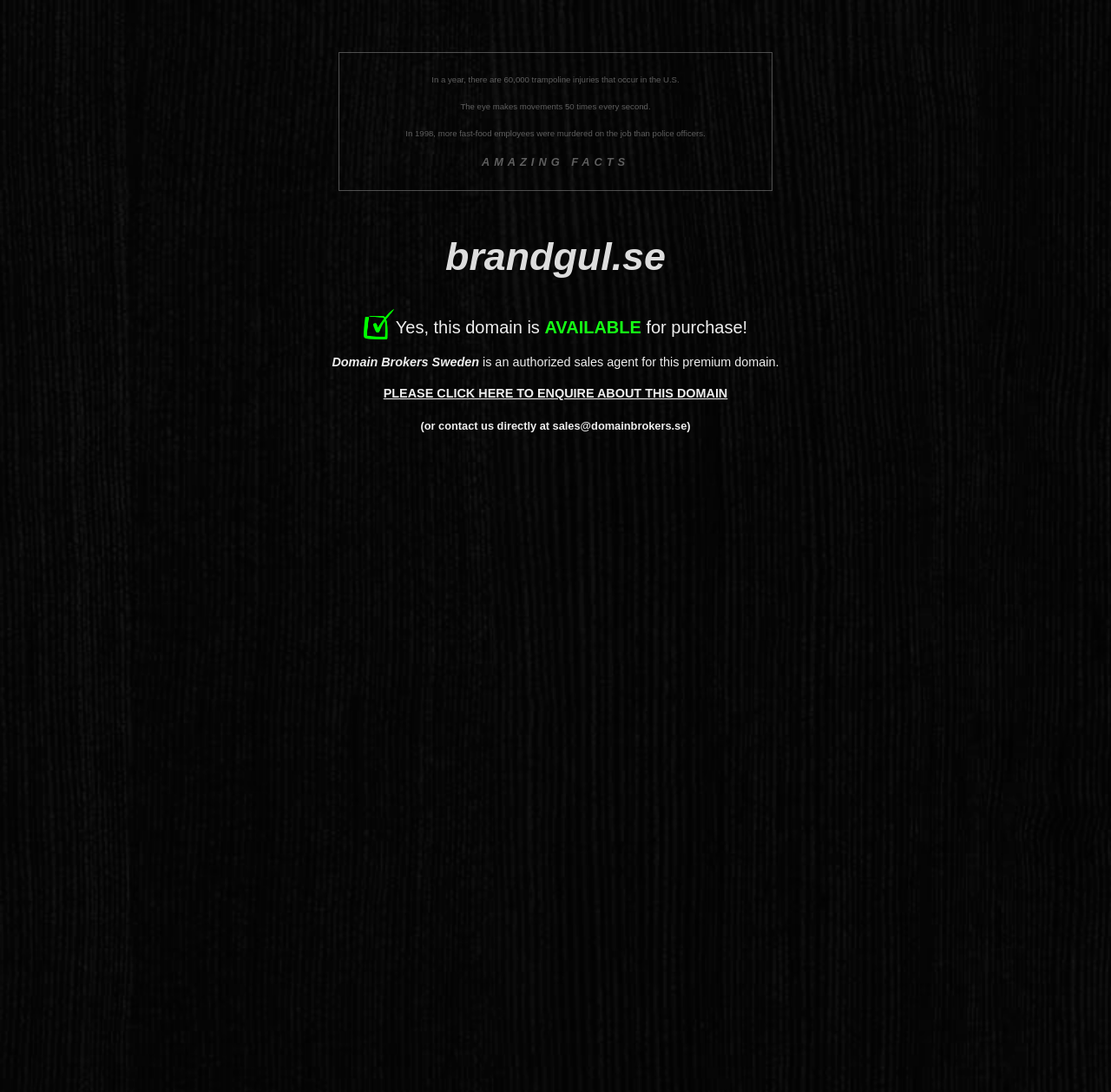What is the domain name for sale?
With the help of the image, please provide a detailed response to the question.

The domain name for sale is mentioned in the heading element at the top of the webpage, which is 'brandgul.se'.